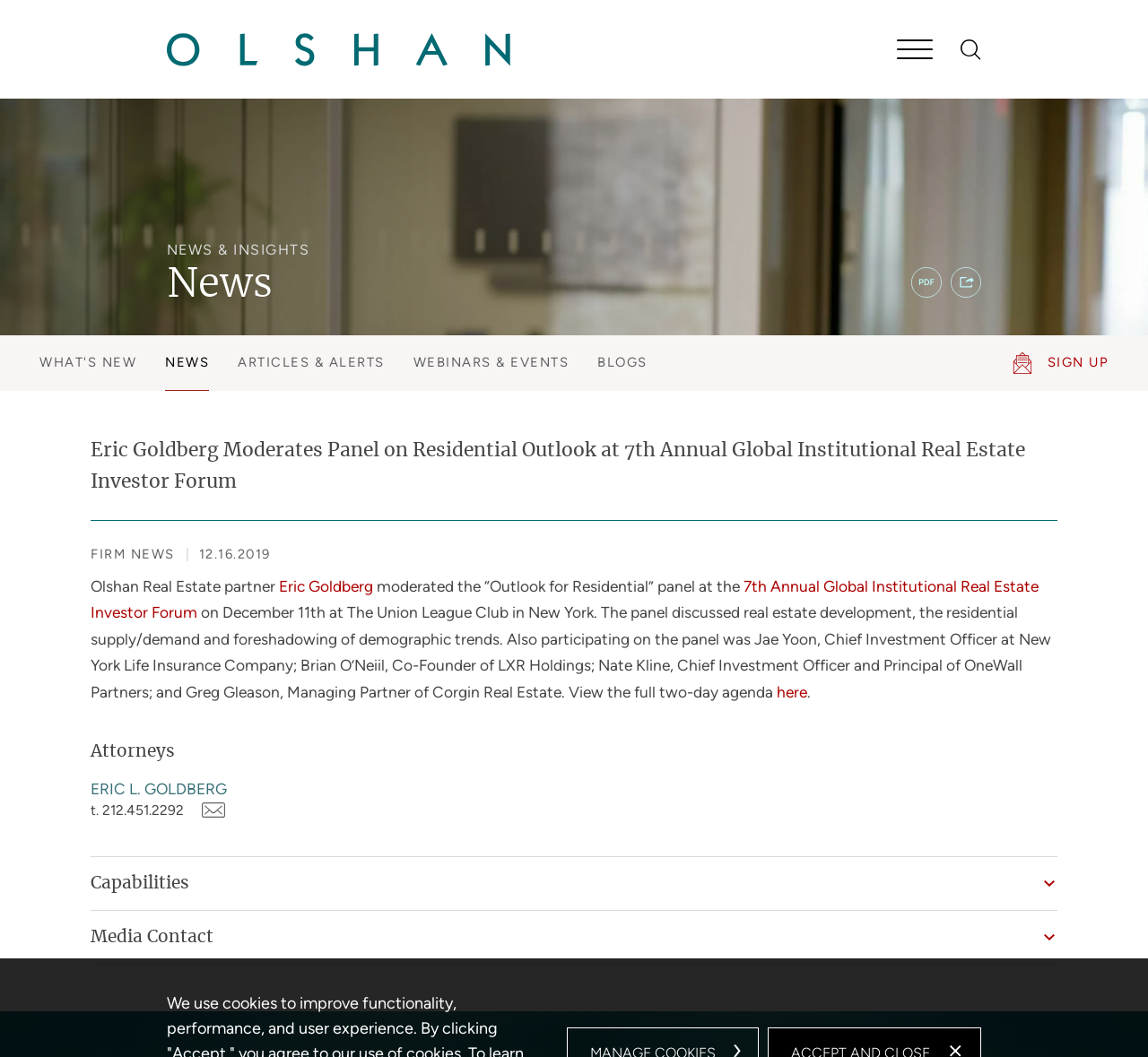What is the name of the law firm mentioned on the webpage?
Respond with a short answer, either a single word or a phrase, based on the image.

Olshan Frome Wolosky LLP